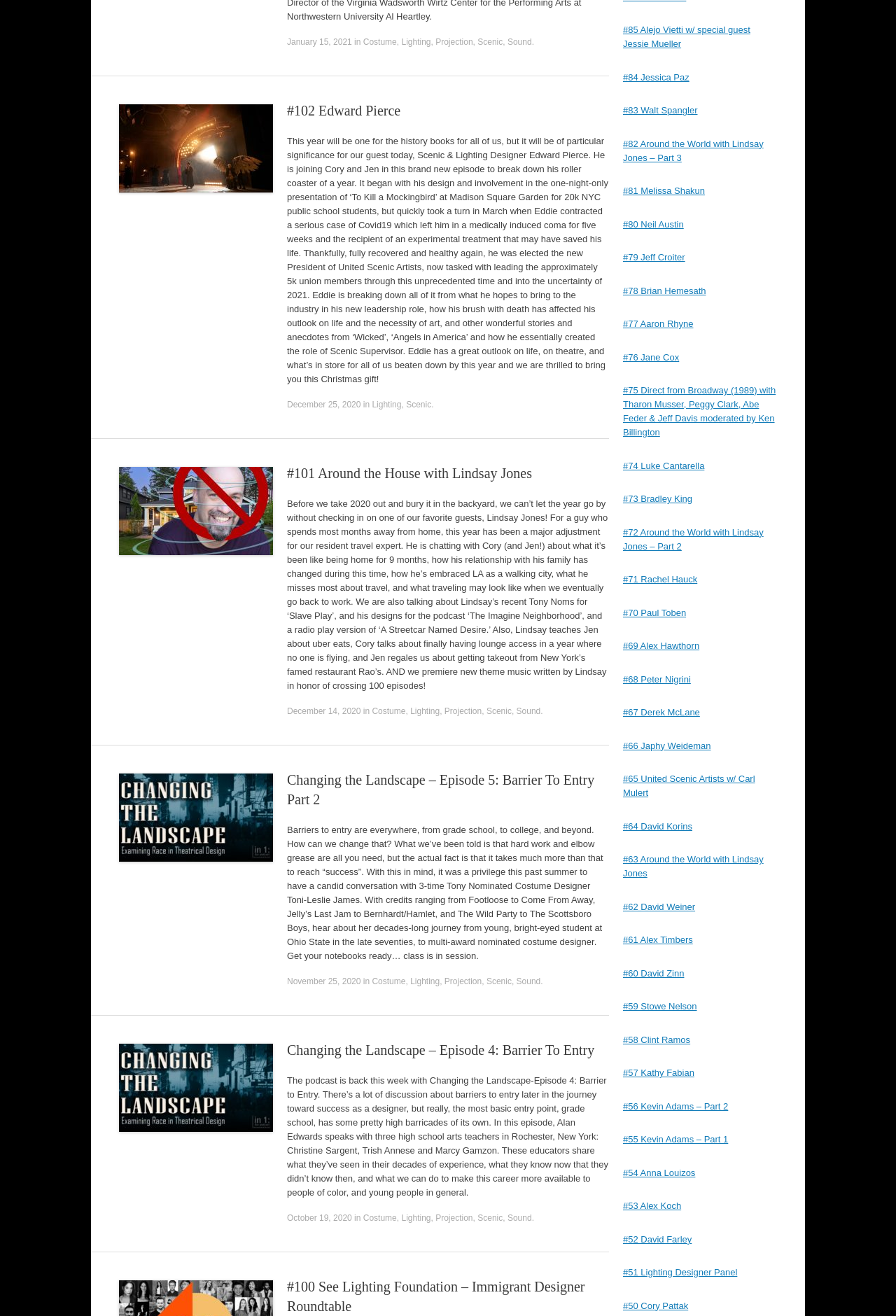Please predict the bounding box coordinates of the element's region where a click is necessary to complete the following instruction: "Read the article about Scenic & Lighting Designer Edward Pierce". The coordinates should be represented by four float numbers between 0 and 1, i.e., [left, top, right, bottom].

[0.32, 0.103, 0.679, 0.292]